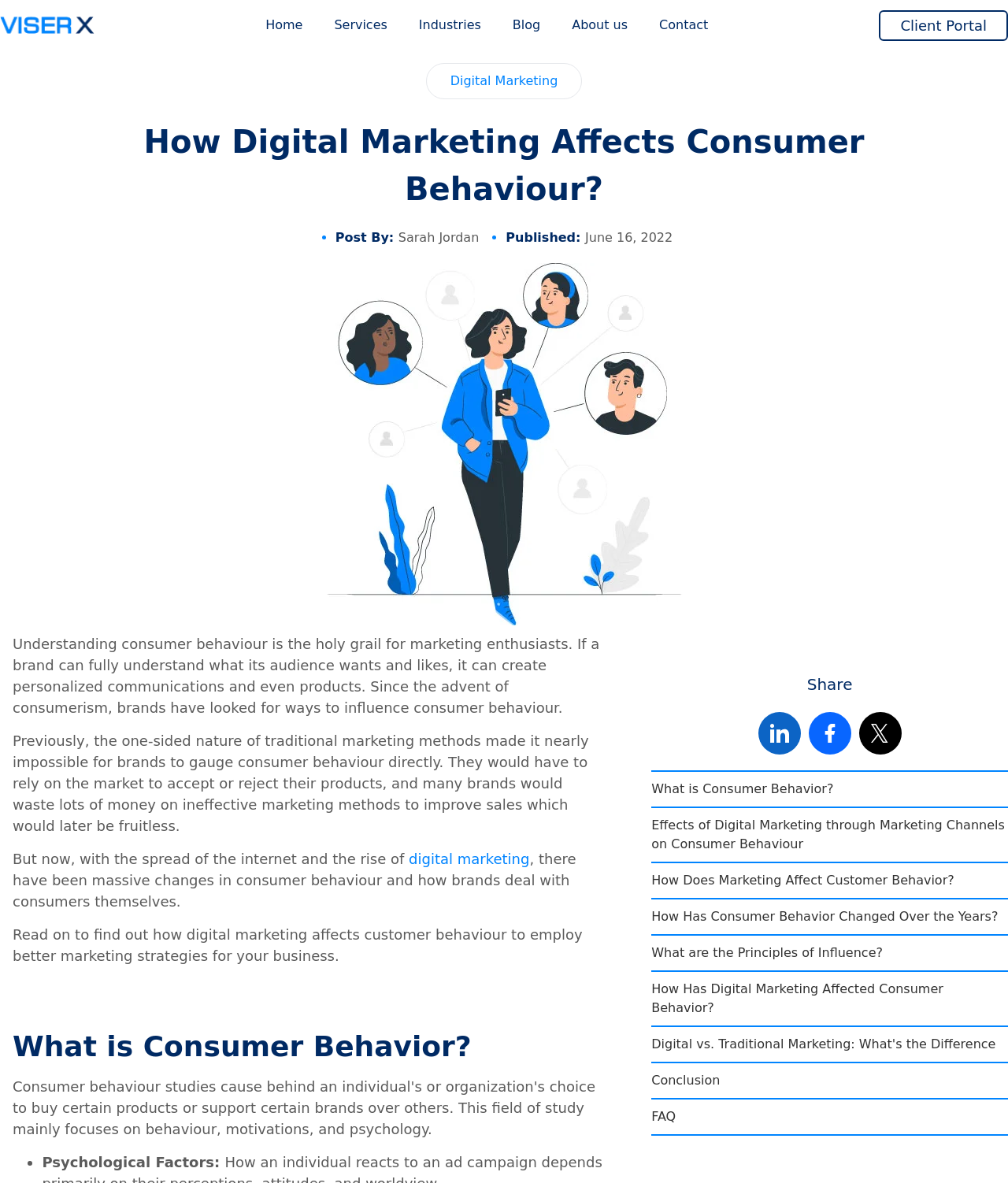Refer to the screenshot and give an in-depth answer to this question: What social media platforms are available for sharing this blog post?

The social media platforms available for sharing this blog post are LinkedIn, Facebook, and Twitter, as indicated by the presence of their respective icons and links below the post.